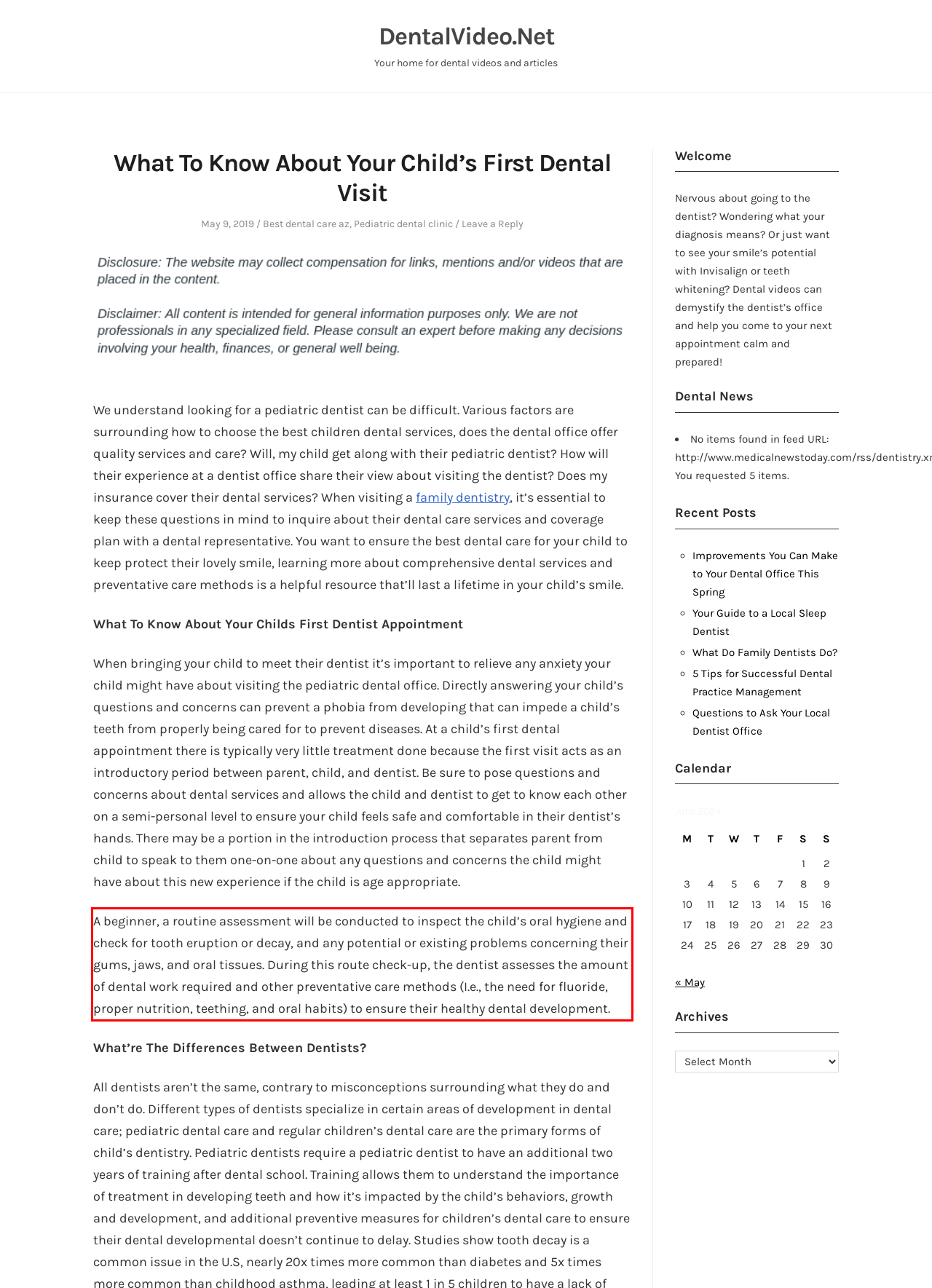Observe the screenshot of the webpage, locate the red bounding box, and extract the text content within it.

A beginner, a routine assessment will be conducted to inspect the child’s oral hygiene and check for tooth eruption or decay, and any potential or existing problems concerning their gums, jaws, and oral tissues. During this route check-up, the dentist assesses the amount of dental work required and other preventative care methods (I.e., the need for fluoride, proper nutrition, teething, and oral habits) to ensure their healthy dental development.